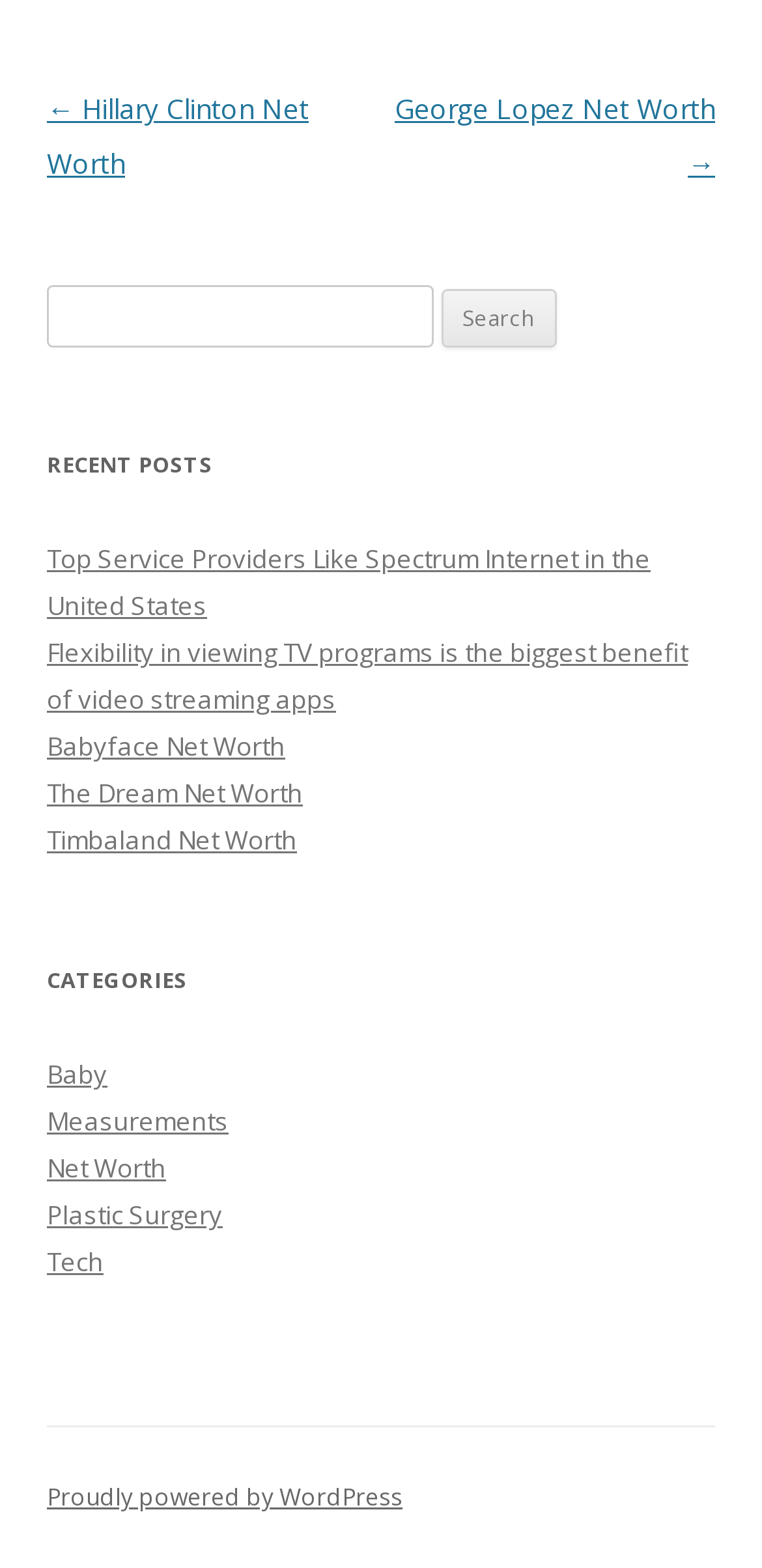Pinpoint the bounding box coordinates of the element to be clicked to execute the instruction: "View Hillary Clinton Net Worth".

[0.062, 0.058, 0.405, 0.116]